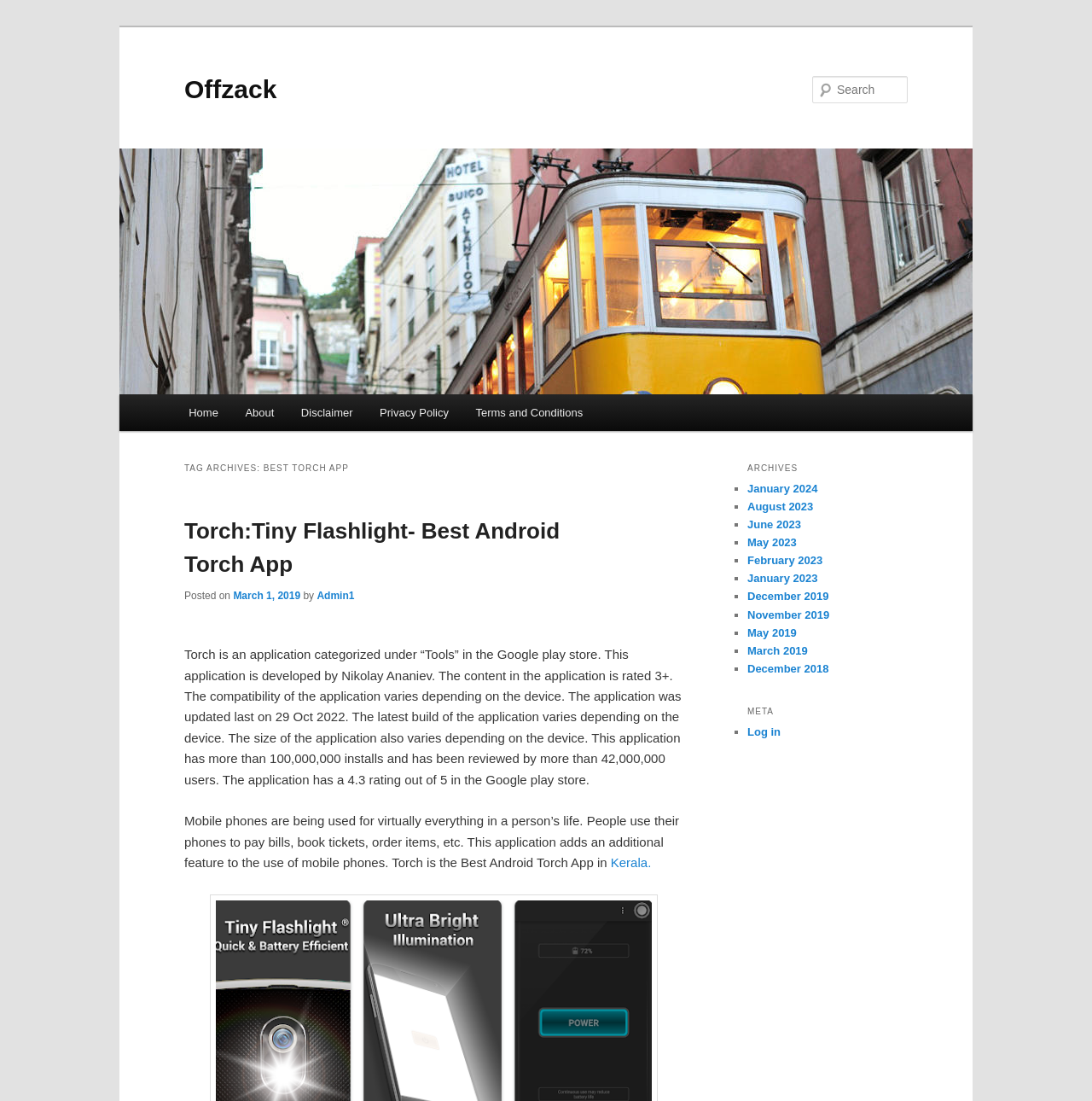Identify the bounding box coordinates of the specific part of the webpage to click to complete this instruction: "Log in to the website".

[0.684, 0.659, 0.715, 0.67]